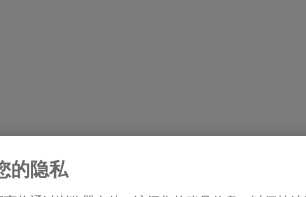Is the background of the image bright?
Answer the question with just one word or phrase using the image.

No